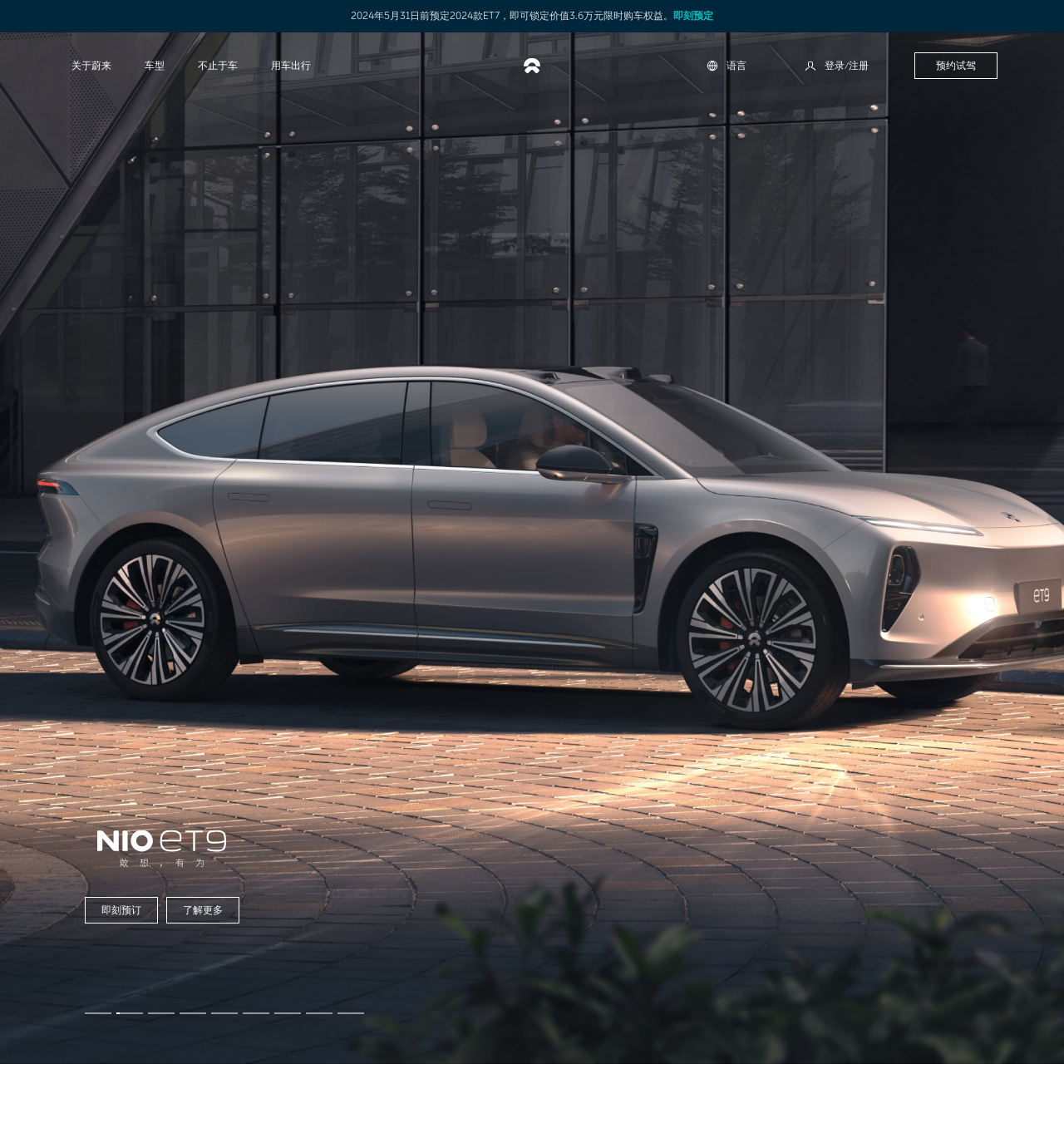Analyze the image and answer the question with as much detail as possible: 
What is the language of the webpage?

The language of the webpage can be inferred from the text and characters used throughout the webpage, which are in Chinese.